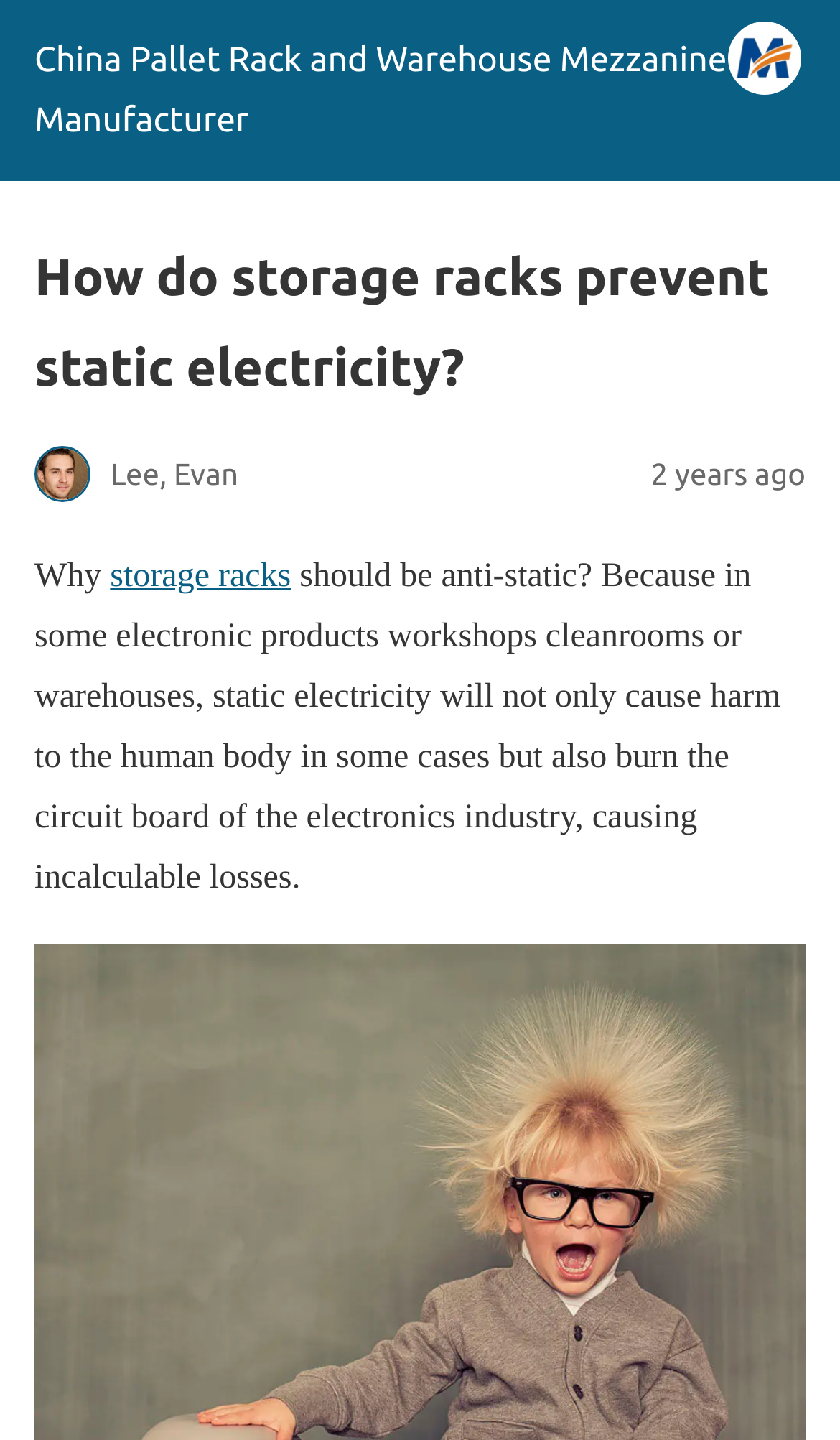Please locate and retrieve the main header text of the webpage.

How do storage racks prevent static electricity?